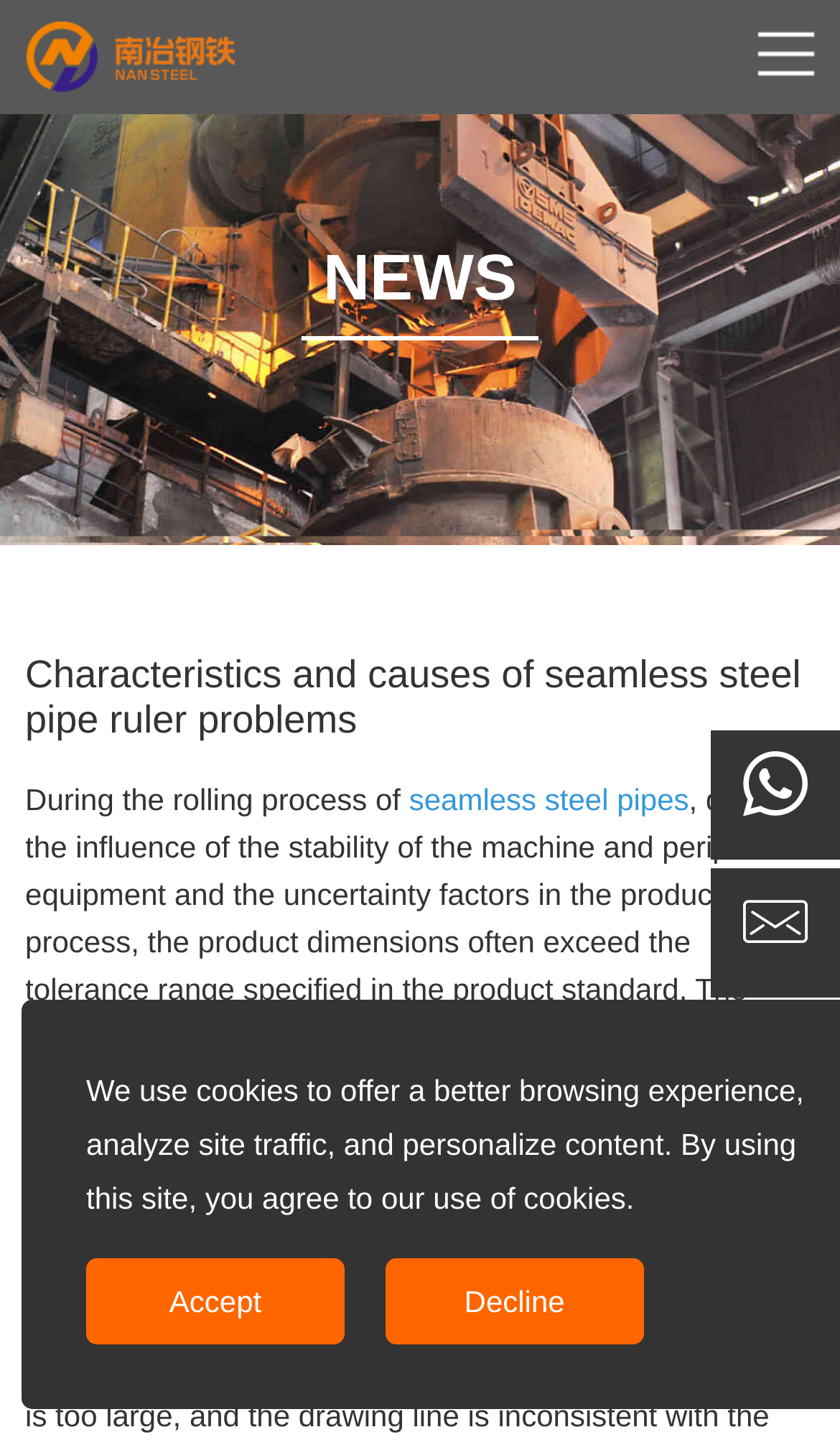What is the topic of the webpage?
From the image, respond using a single word or phrase.

Seamless steel pipe ruler problems